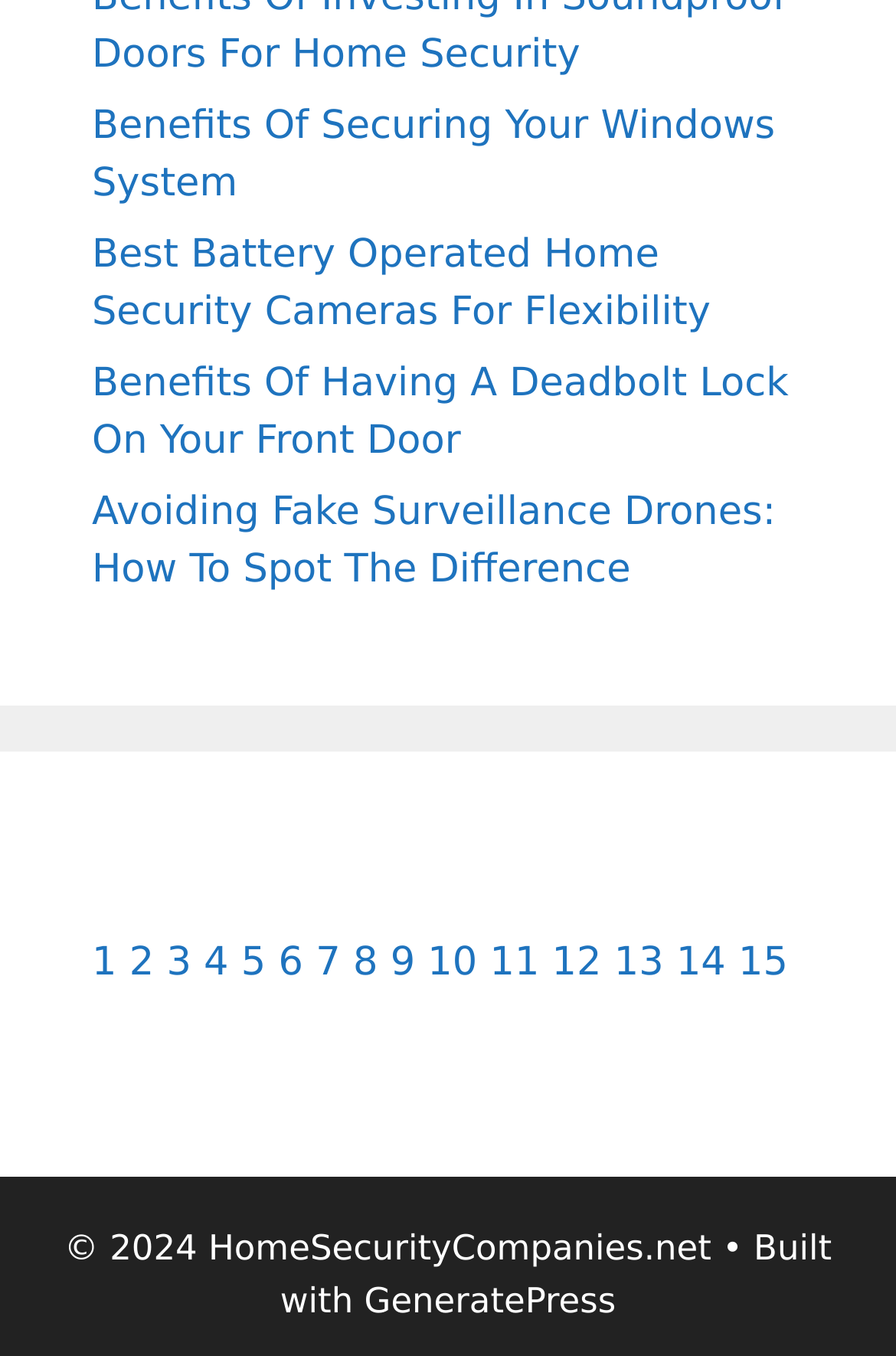Please determine the bounding box coordinates of the element to click on in order to accomplish the following task: "Read about avoiding fake surveillance drones". Ensure the coordinates are four float numbers ranging from 0 to 1, i.e., [left, top, right, bottom].

[0.103, 0.36, 0.866, 0.438]